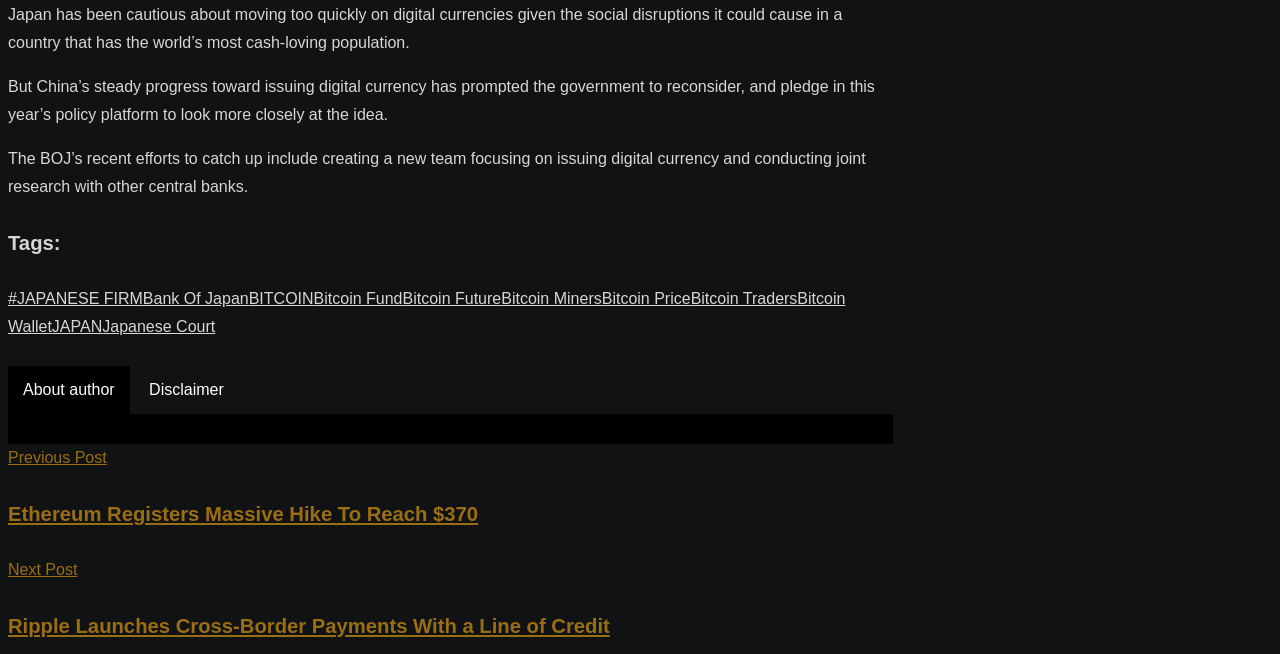Determine the coordinates of the bounding box that should be clicked to complete the instruction: "Read the article about Ethereum". The coordinates should be represented by four float numbers between 0 and 1: [left, top, right, bottom].

[0.006, 0.769, 0.374, 0.803]